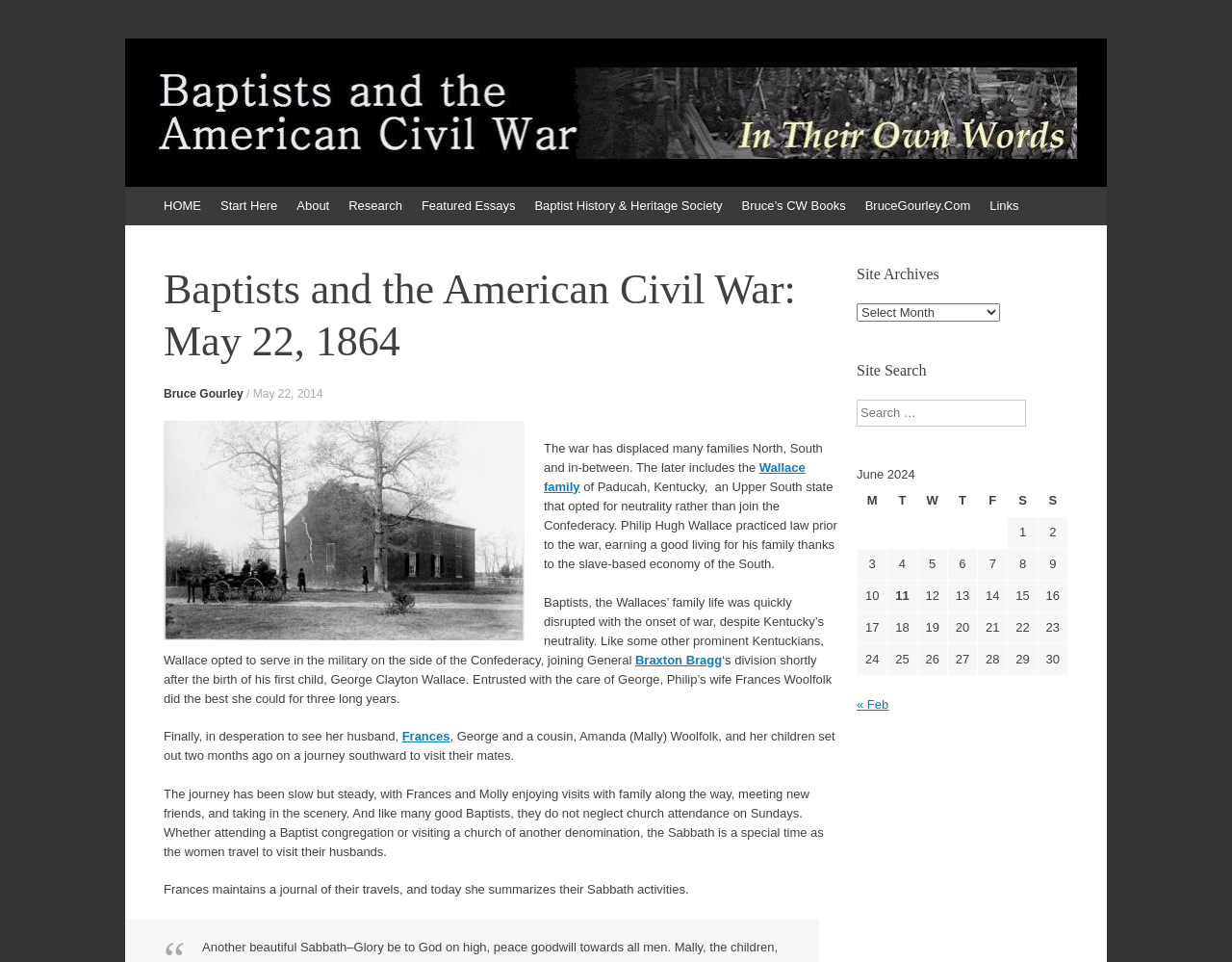Identify and provide the bounding box for the element described by: "Skip to content".

[0.101, 0.193, 0.116, 0.273]